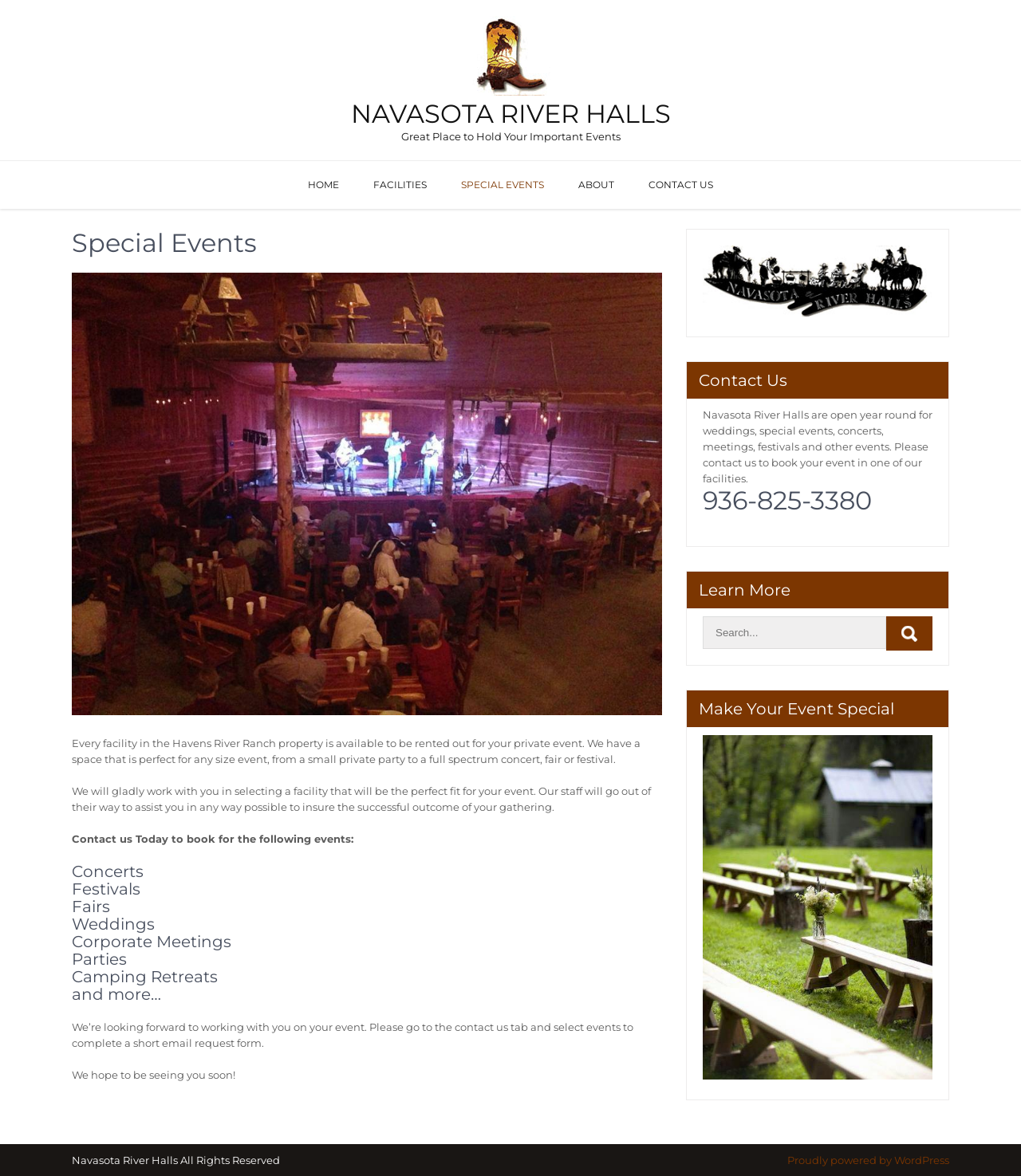Determine the bounding box coordinates of the element that should be clicked to execute the following command: "Click Navasota River Halls link".

[0.461, 0.073, 0.539, 0.083]